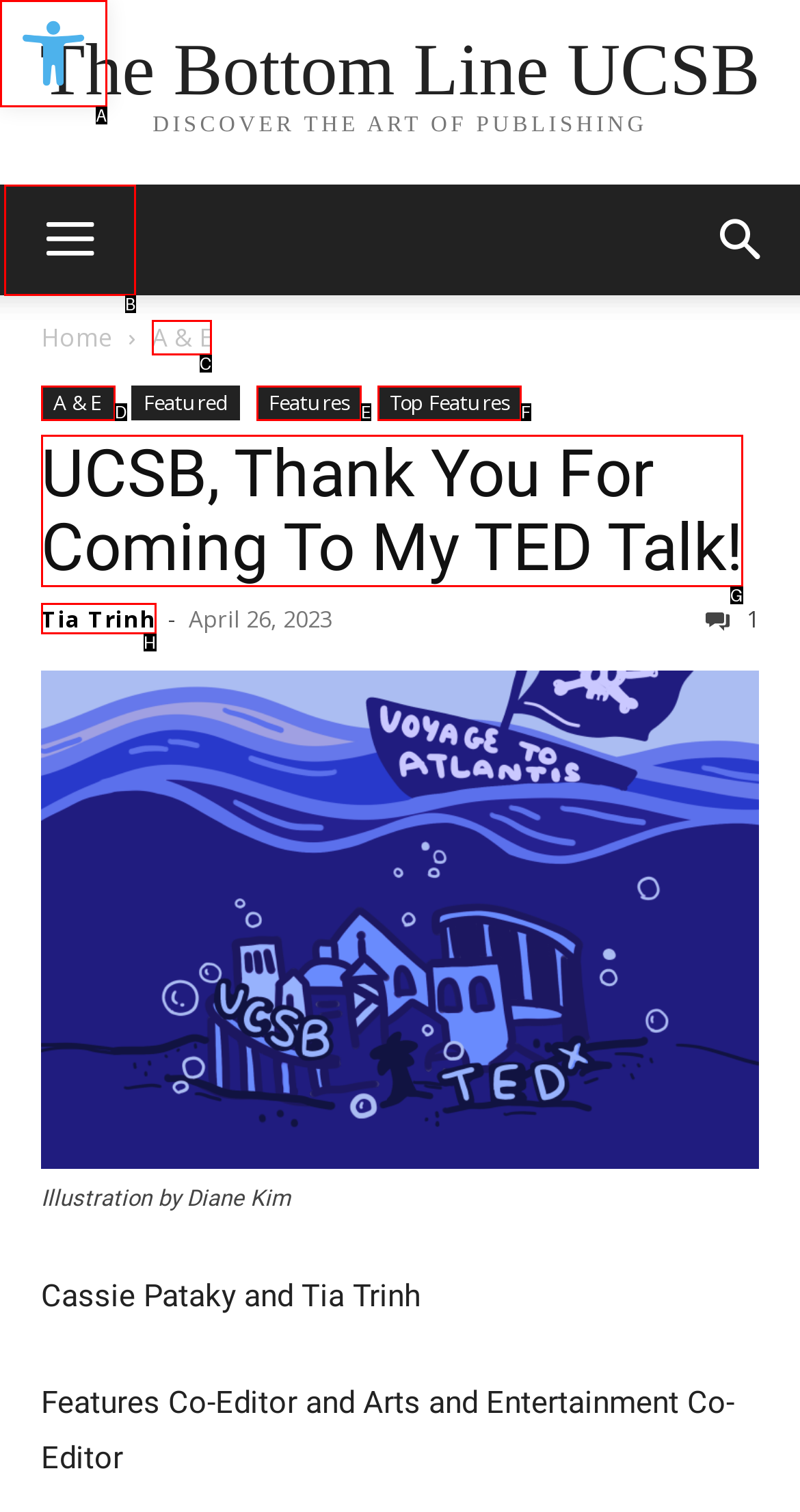Select the option that matches this description: Open toolbar Accessibility Tools
Answer by giving the letter of the chosen option.

A